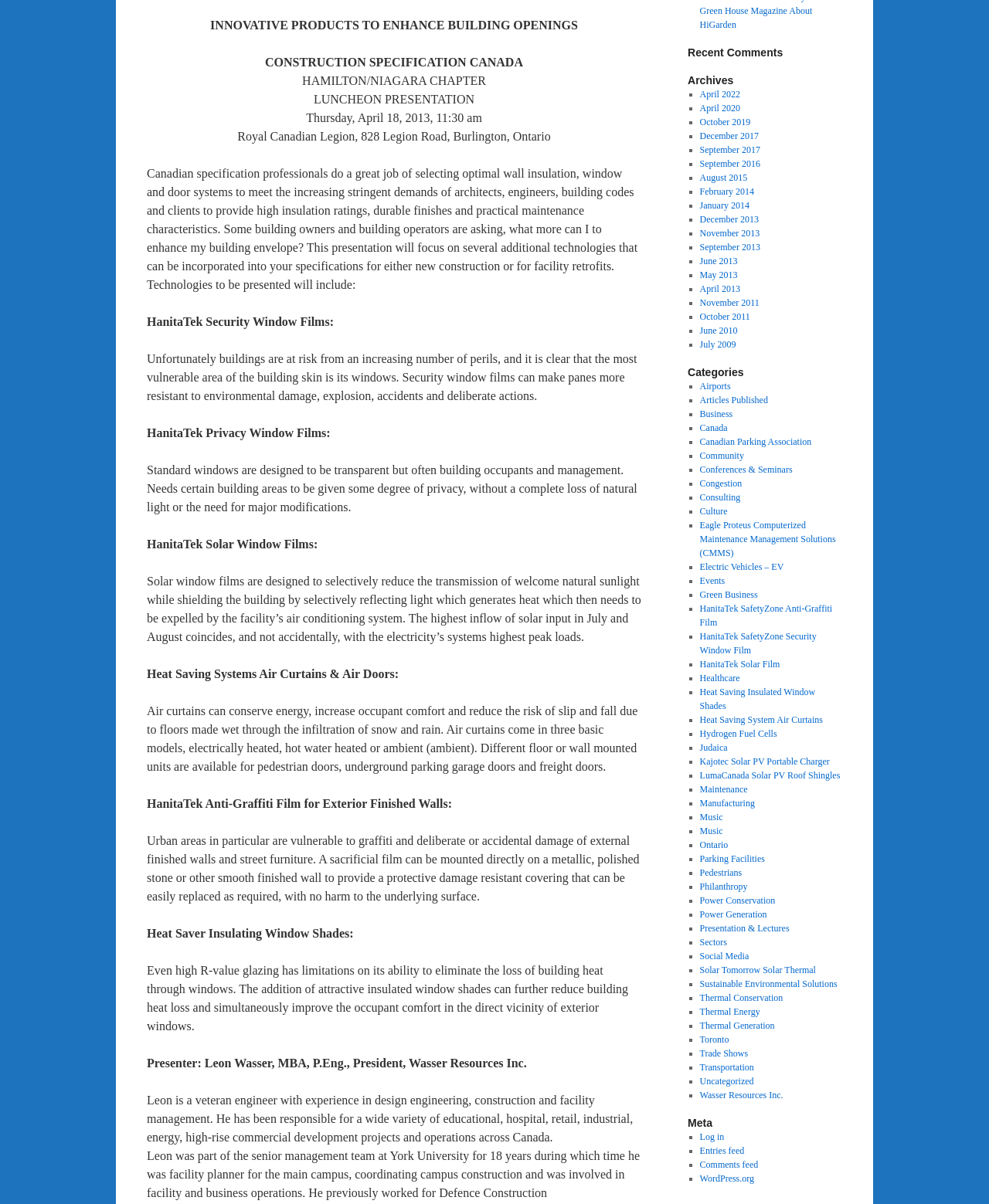Determine the bounding box for the UI element that matches this description: "Electric Vehicles – EV".

[0.707, 0.466, 0.792, 0.475]